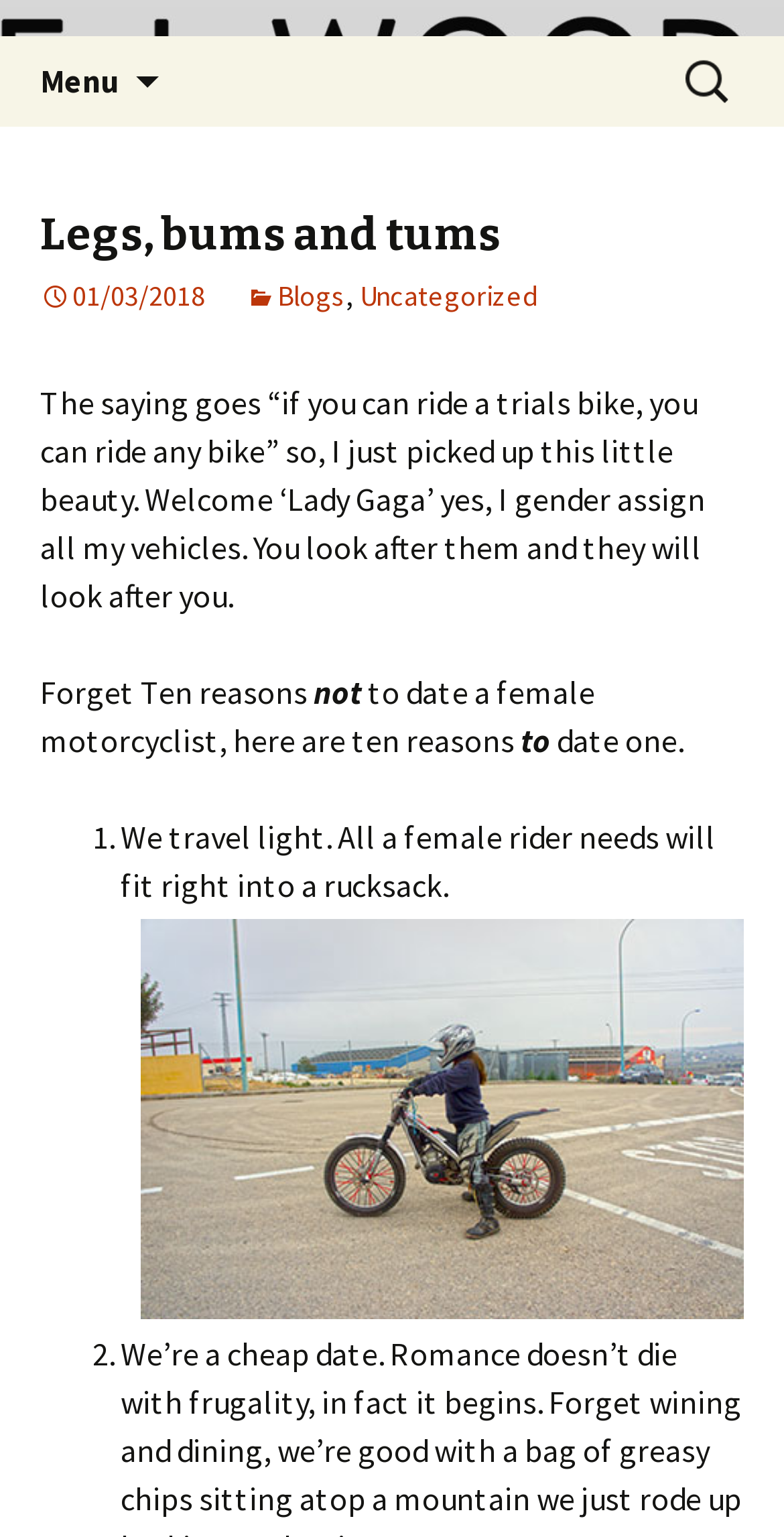Utilize the information from the image to answer the question in detail:
What is the text of the first paragraph of the blog post?

I found the text of the first paragraph by looking at the StaticText element with the longest text content, which is located below the heading 'Legs, bums and tums'.